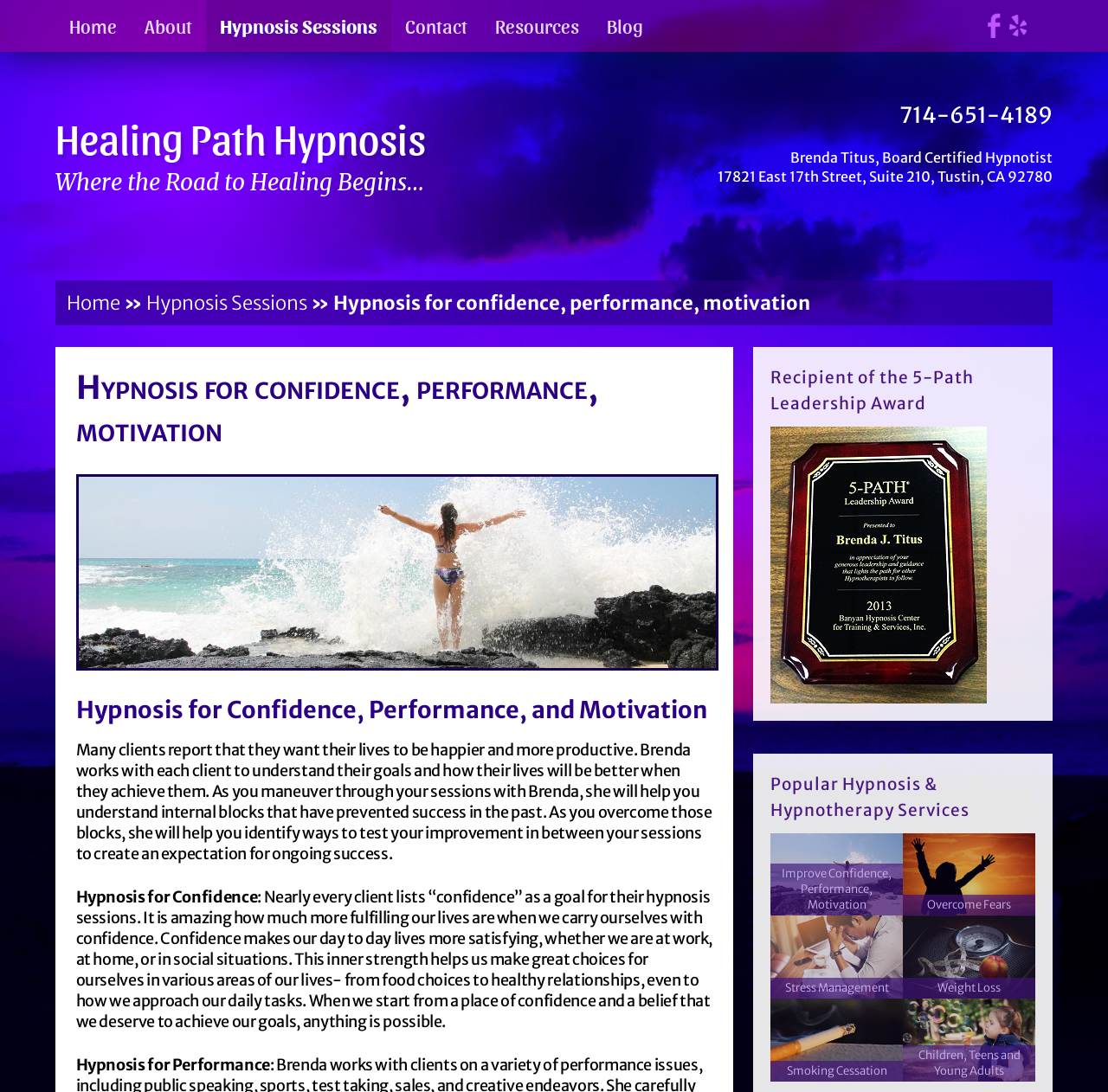Show the bounding box coordinates of the region that should be clicked to follow the instruction: "Read about 'Hypnosis for Confidence, Performance, and Motivation'."

[0.068, 0.336, 0.644, 0.414]